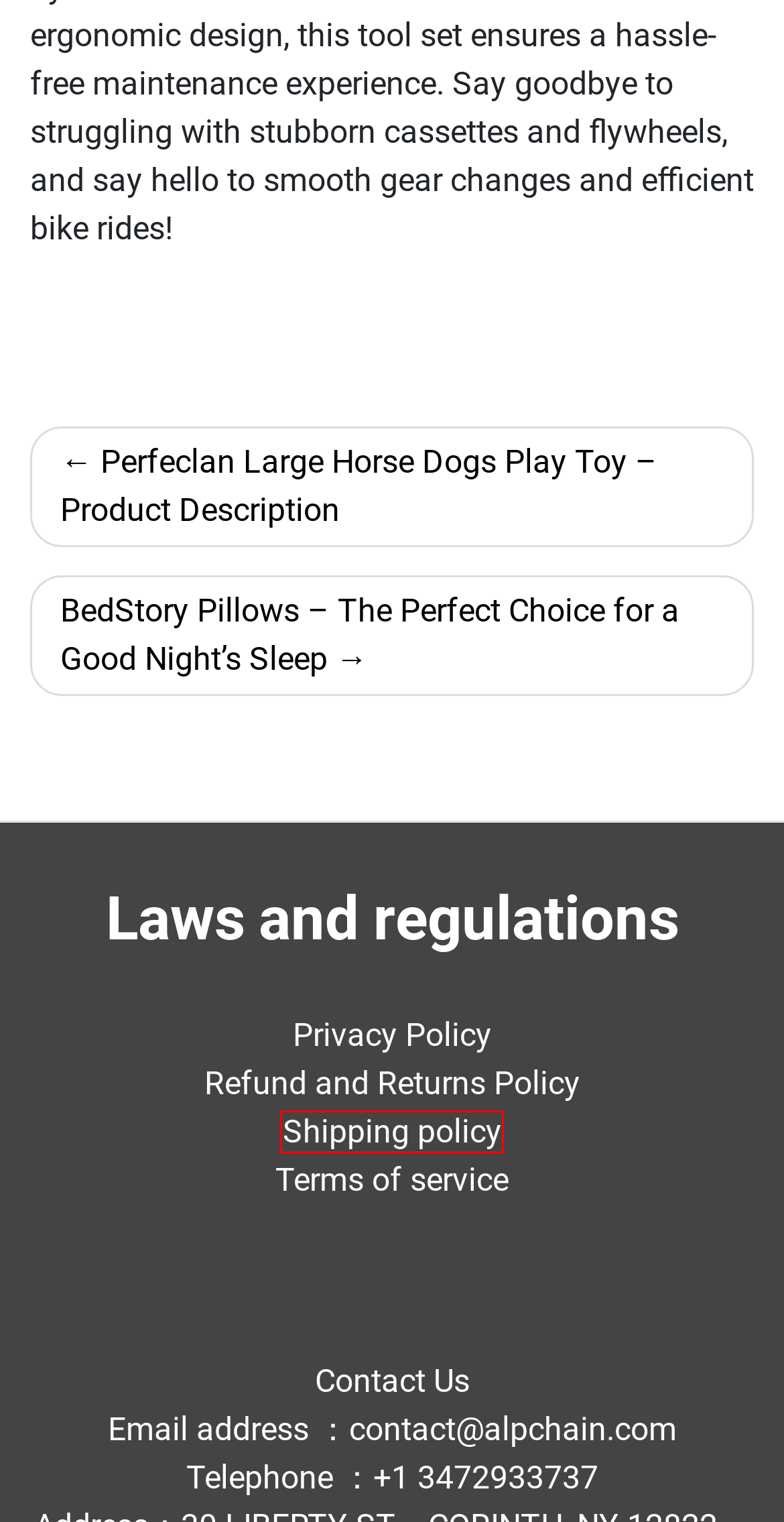You have been given a screenshot of a webpage, where a red bounding box surrounds a UI element. Identify the best matching webpage description for the page that loads after the element in the bounding box is clicked. Options include:
A. Refund and Returns Policy – alpchain
B. BedStory Pillows – The Perfect Choice for a Good Night’s Sleep – alpchain
C. Perfeclan Large Horse Dogs Play Toy – Product Description – alpchain
D. contact@alpchain.com – alpchain
E. Shipping policy – alpchain
F. Terms of service – alpchain
G. Blog Tool, Publishing Platform, and CMS – WordPress.org
H. Privacy Policy – alpchain

E